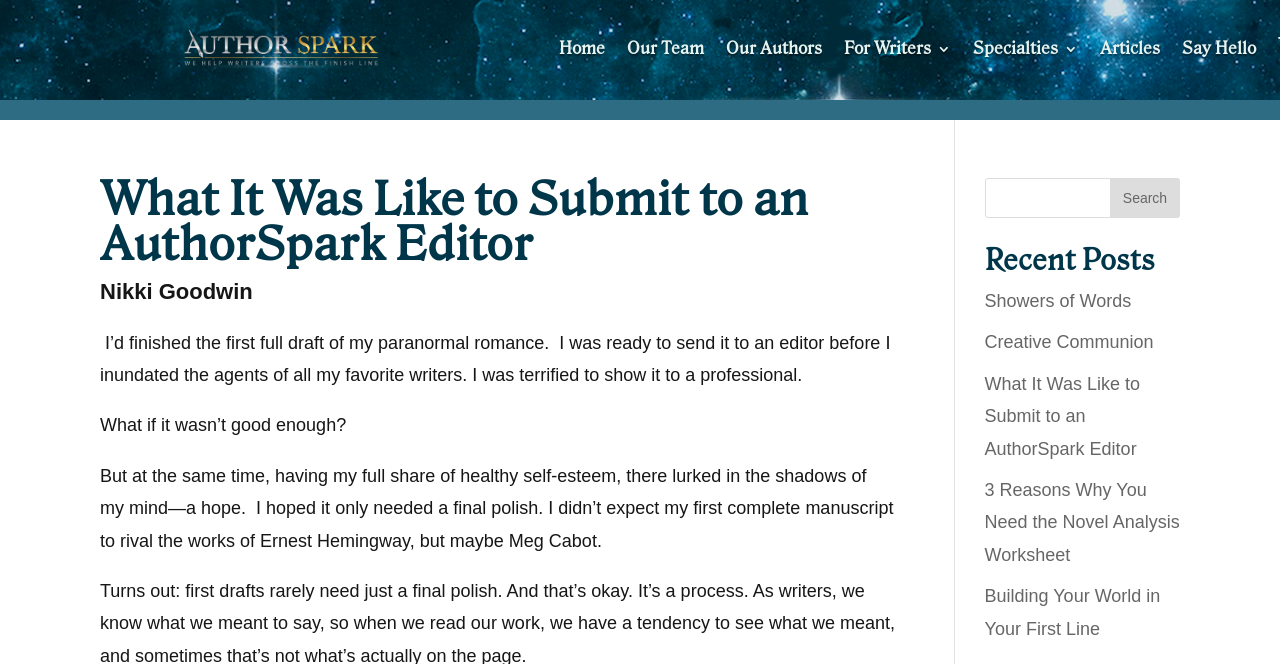From the webpage screenshot, identify the region described by Articles. Provide the bounding box coordinates as (top-left x, top-left y, bottom-right x, bottom-right y), with each value being a floating point number between 0 and 1.

[0.859, 0.064, 0.906, 0.1]